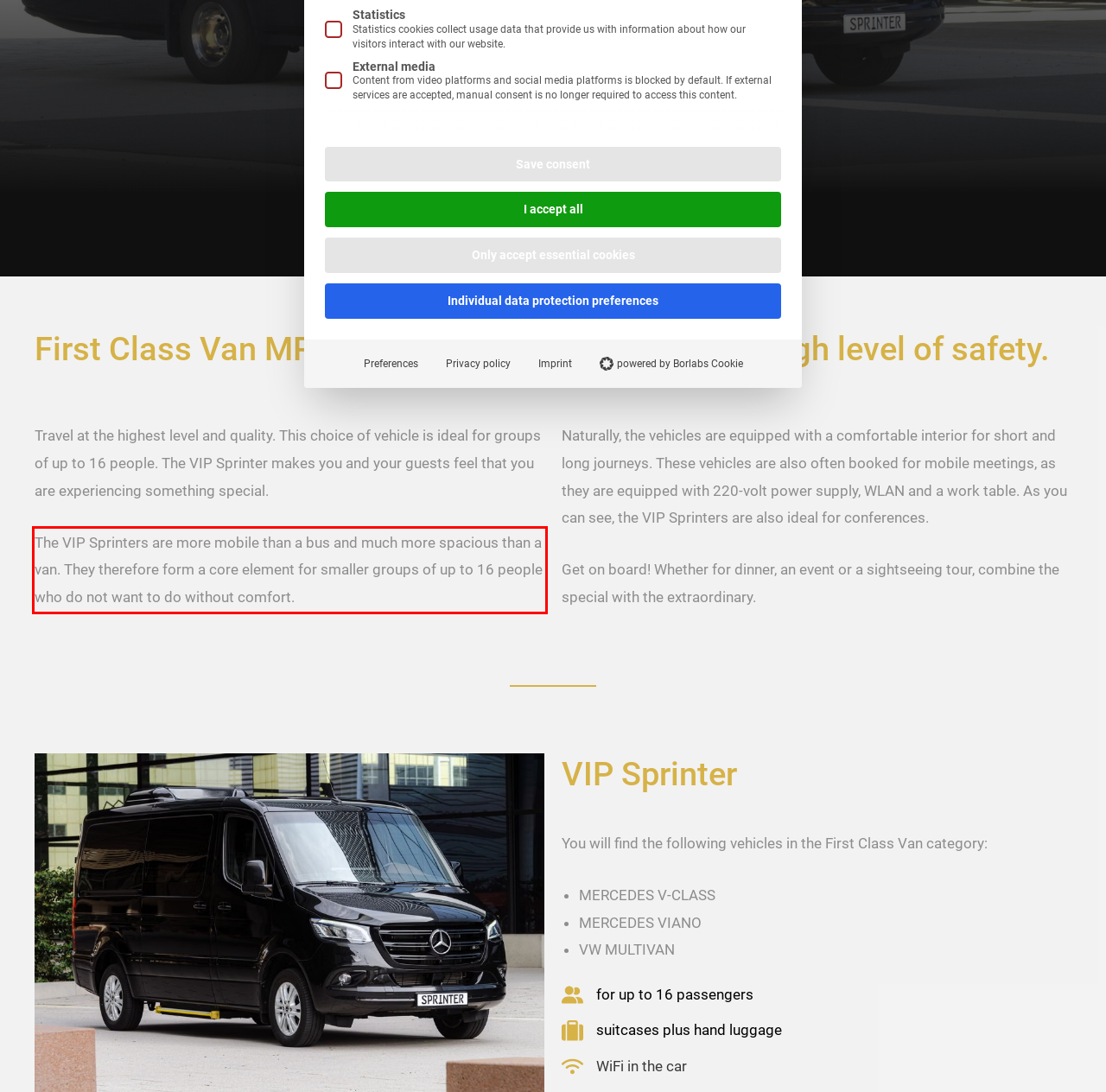Please perform OCR on the UI element surrounded by the red bounding box in the given webpage screenshot and extract its text content.

The VIP Sprinters are more mobile than a bus and much more spacious than a van. They therefore form a core element for smaller groups of up to 16 people who do not want to do without comfort.